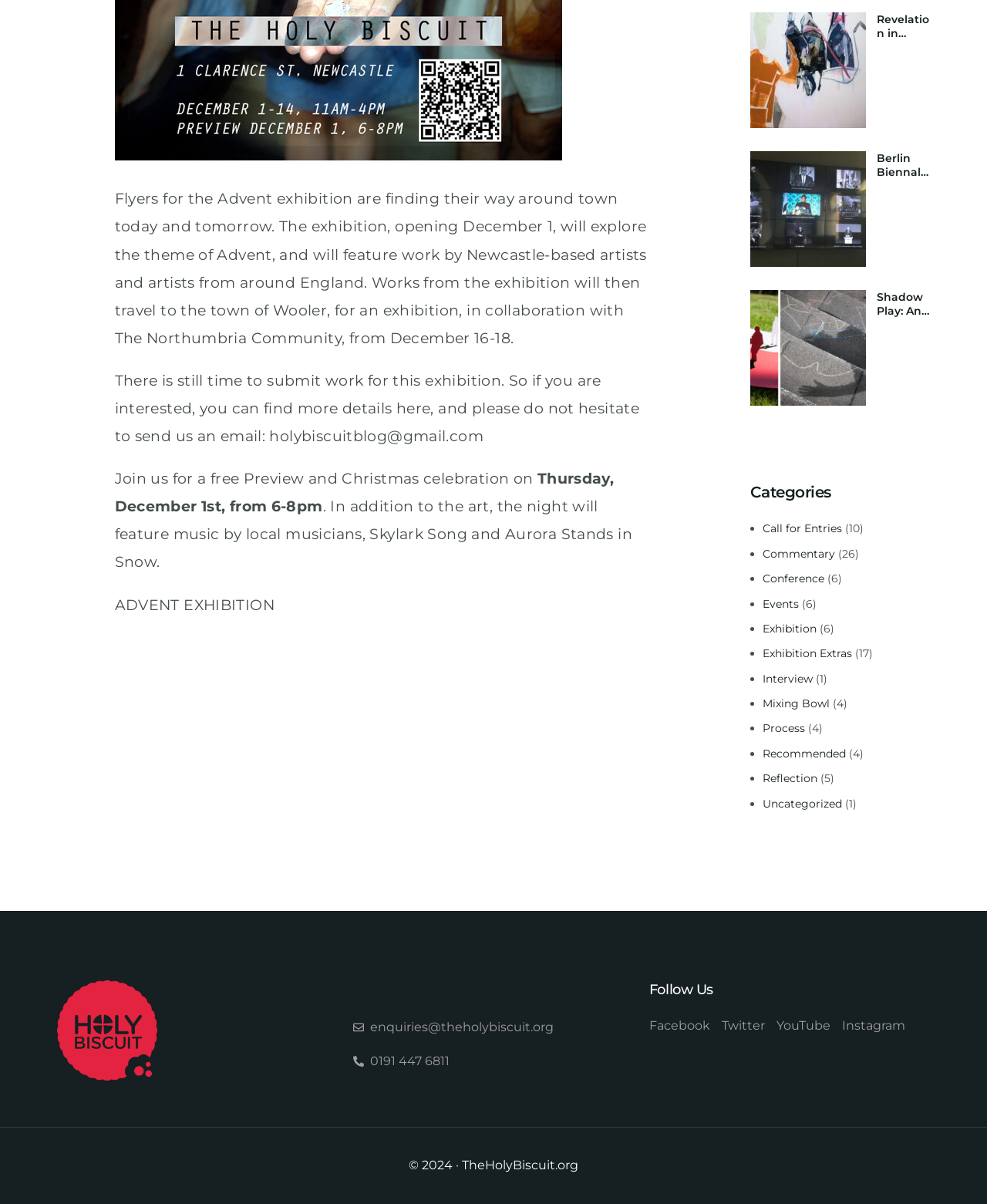Bounding box coordinates are specified in the format (top-left x, top-left y, bottom-right x, bottom-right y). All values are floating point numbers bounded between 0 and 1. Please provide the bounding box coordinate of the region this sentence describes: Exhibition

[0.773, 0.516, 0.827, 0.528]